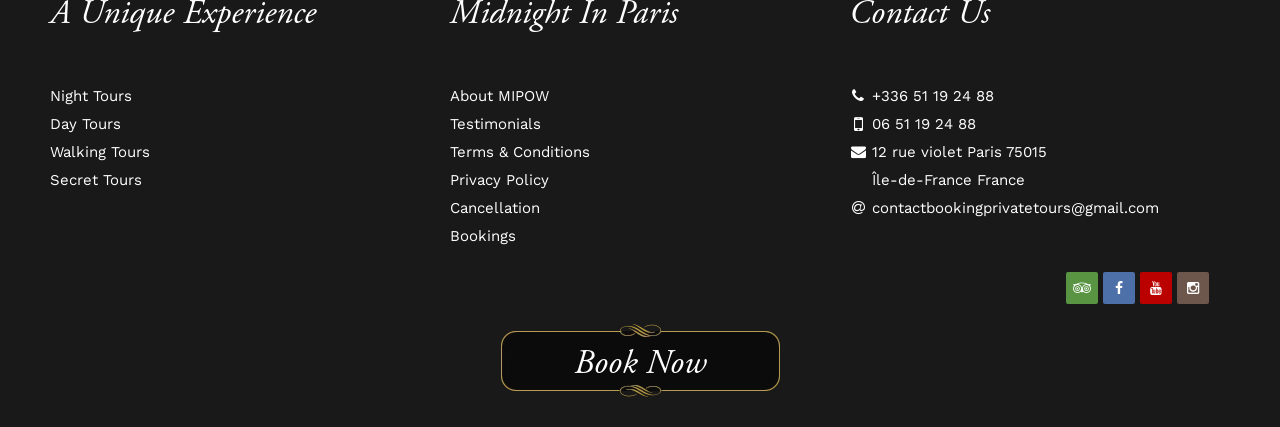Please identify the bounding box coordinates of the clickable region that I should interact with to perform the following instruction: "View About MIPOW". The coordinates should be expressed as four float numbers between 0 and 1, i.e., [left, top, right, bottom].

[0.351, 0.204, 0.429, 0.246]